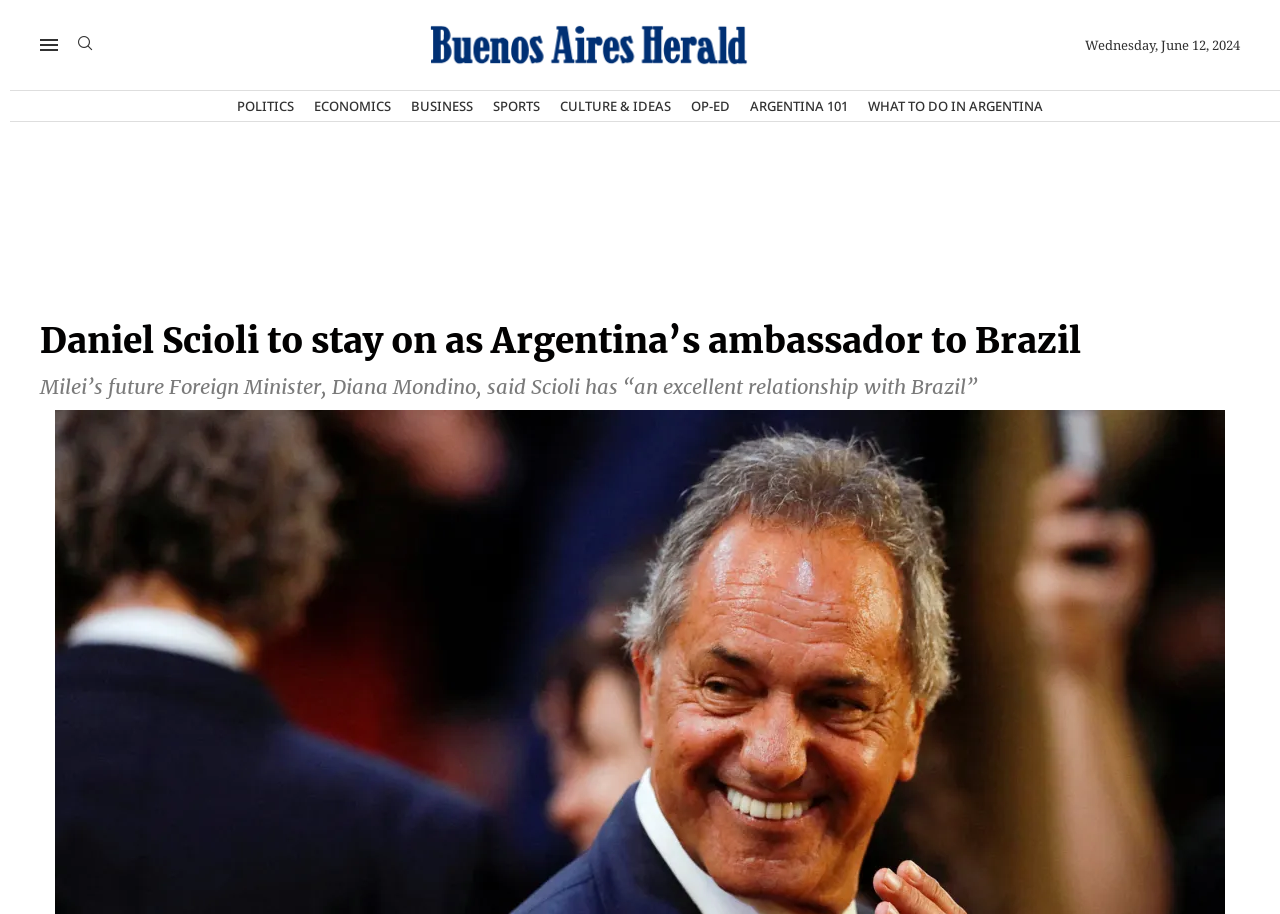Could you provide the bounding box coordinates for the portion of the screen to click to complete this instruction: "Open the menu"?

[0.031, 0.039, 0.045, 0.059]